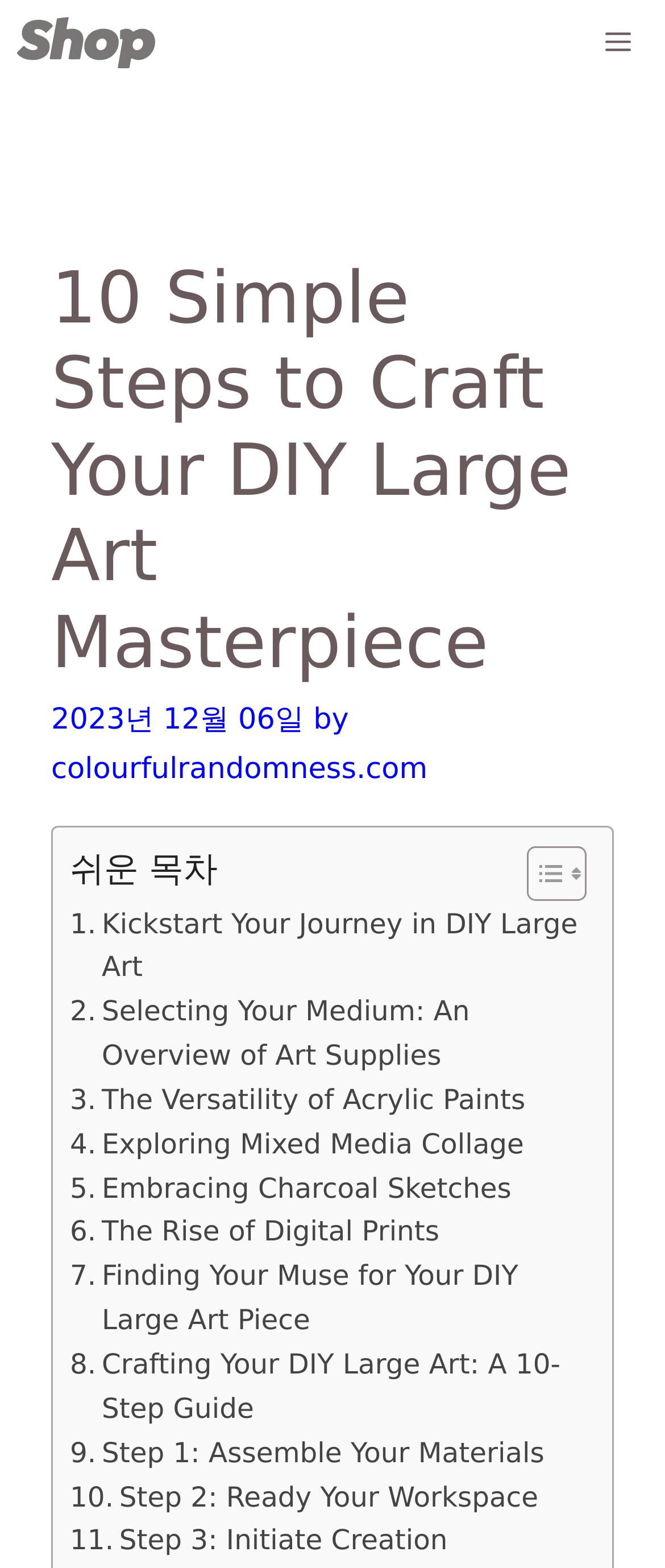Explain the contents of the webpage comprehensively.

This webpage is a comprehensive guide to creating a DIY Large Art masterpiece, with a focus on 10 simple steps to help users craft an impressive piece of art. At the top left corner, there is a link to "The World of DIY" accompanied by an image with the same name. On the top right corner, there is a button labeled "Menu" that controls the mobile menu.

Below the top section, there is a header section that contains the title "10 Simple Steps to Craft Your DIY Large Art Masterpiece" in a large font. The title is followed by the date "2023년 12월 06일" and the author's name "colourfulrandomness.com". 

The main content of the webpage is organized into a table of contents with 10 links, each representing a step in the DIY art creation process. The links are arranged vertically, with the first link being "Kickstart Your Journey in DIY Large Art" and the last link being "Step 3: Initiate Creation". Each link has a brief description of the step, and some of them have accompanying images. 

There is also a toggle button to show or hide the table of contents, located at the top right corner of the content section. The webpage has a clean and organized layout, making it easy to navigate and follow the guide.